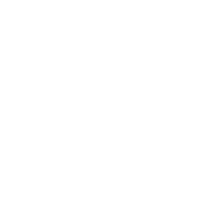Describe all elements and aspects of the image.

The image depicts a logo of "Layne of Idaho," a company specialized in pump installation, maintenance, and repair for agricultural needs in the Southern Idaho region, particularly around the Greater Boise area. This logo signifies their commitment to providing reliable water pump services, a vital aspect for farmers depending on effective irrigation systems. Layne of Idaho has been serving the community for over 45 years, emphasizing family-run values and excellent service quality. The logo represents their brand identity and professional expertise in the industry.